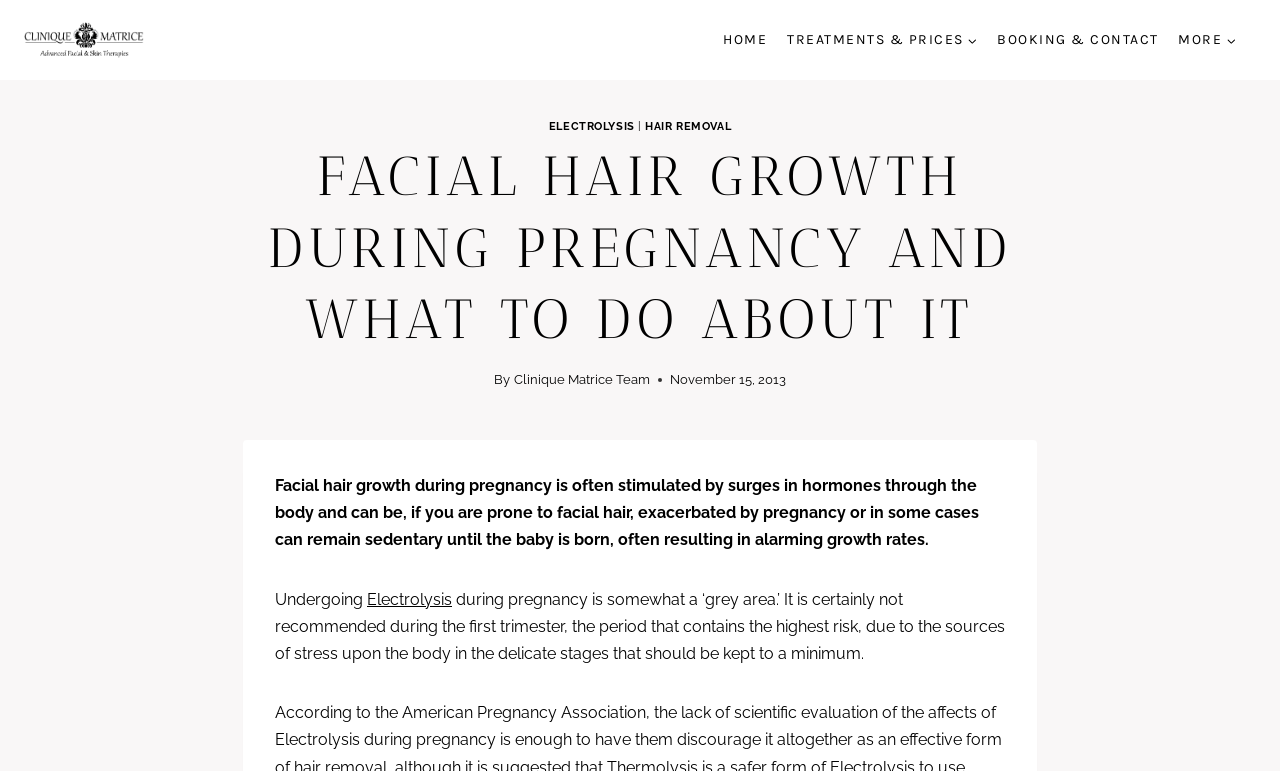Given the content of the image, can you provide a detailed answer to the question?
What is the recommended treatment for facial hair growth during pregnancy?

The article mentions that undergoing electrolysis during pregnancy is a 'grey area', but it is not recommended during the first trimester. This implies that electrolysis is a potential treatment for facial hair growth during pregnancy, although it may not be suitable at certain stages.